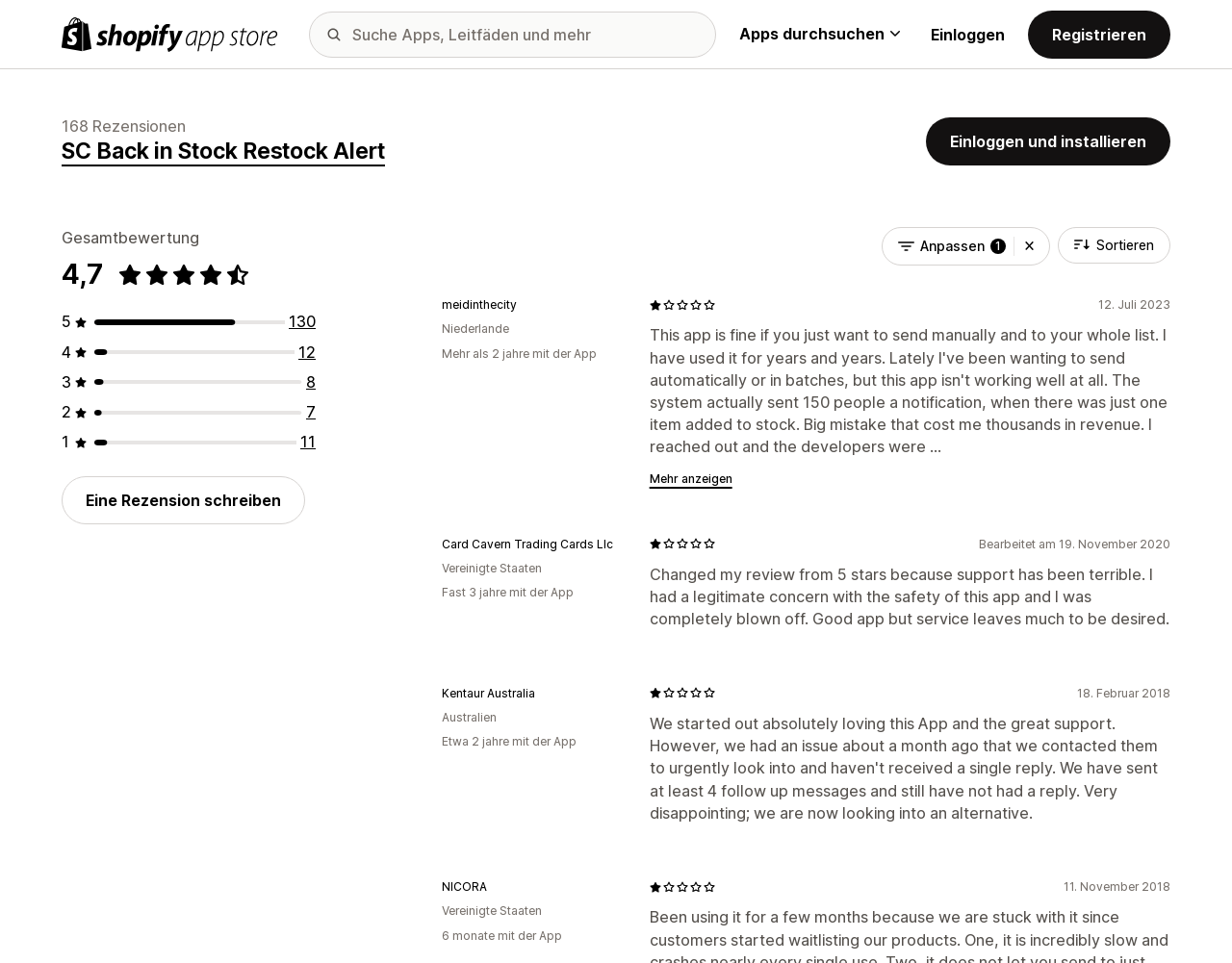What is the main heading of this webpage? Please extract and provide it.

SC Back in Stock Restock Alert
168 Rezensionen